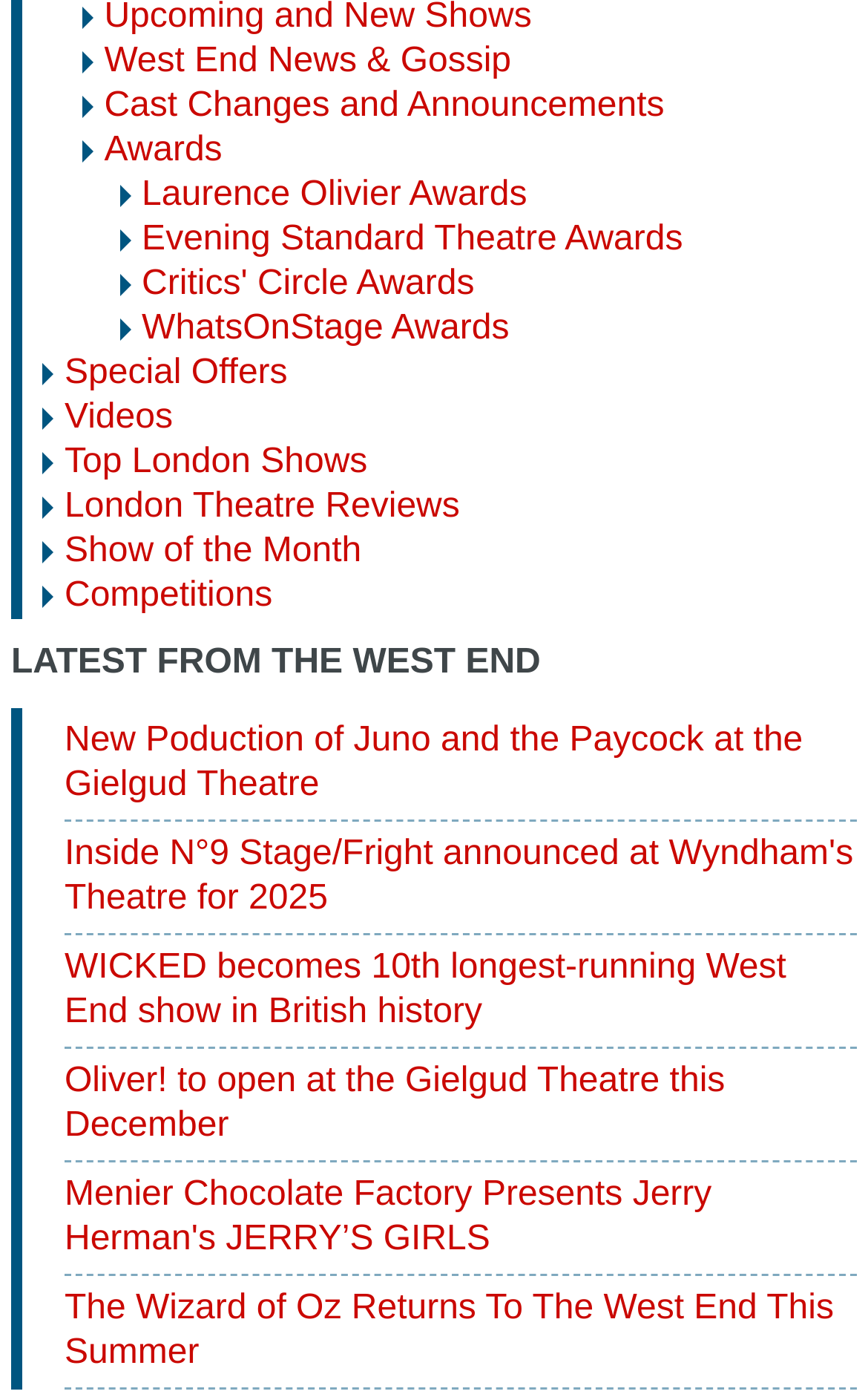Identify the bounding box coordinates of the region I need to click to complete this instruction: "Get information about new production of Juno and the Paycock".

[0.074, 0.514, 0.987, 0.578]